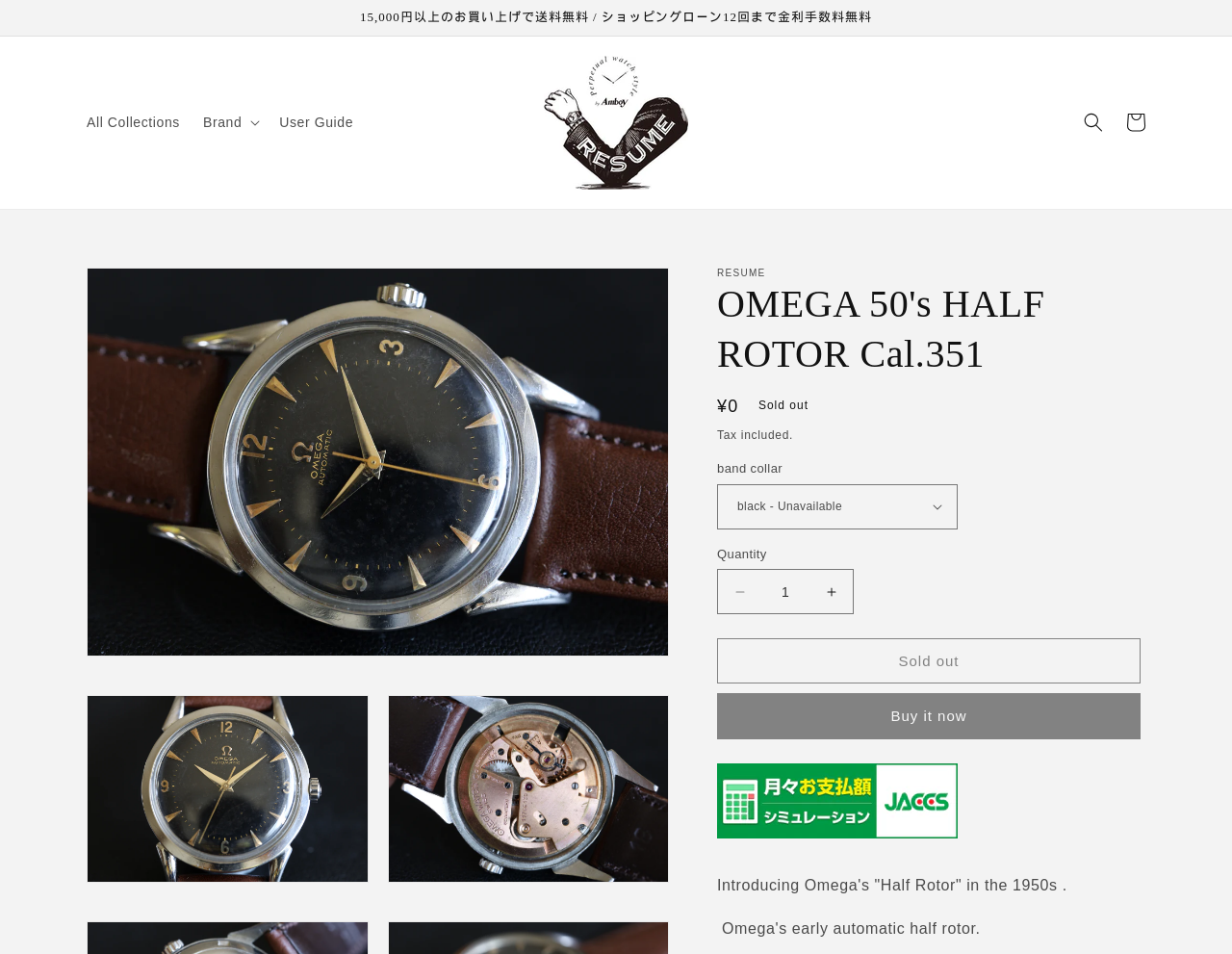Using the information in the image, could you please answer the following question in detail:
What is the type of collar of the watch?

I inferred this answer by looking at the static text 'band collar' which is located near the combobox 'band collar', suggesting that the type of collar of the watch is a band collar.